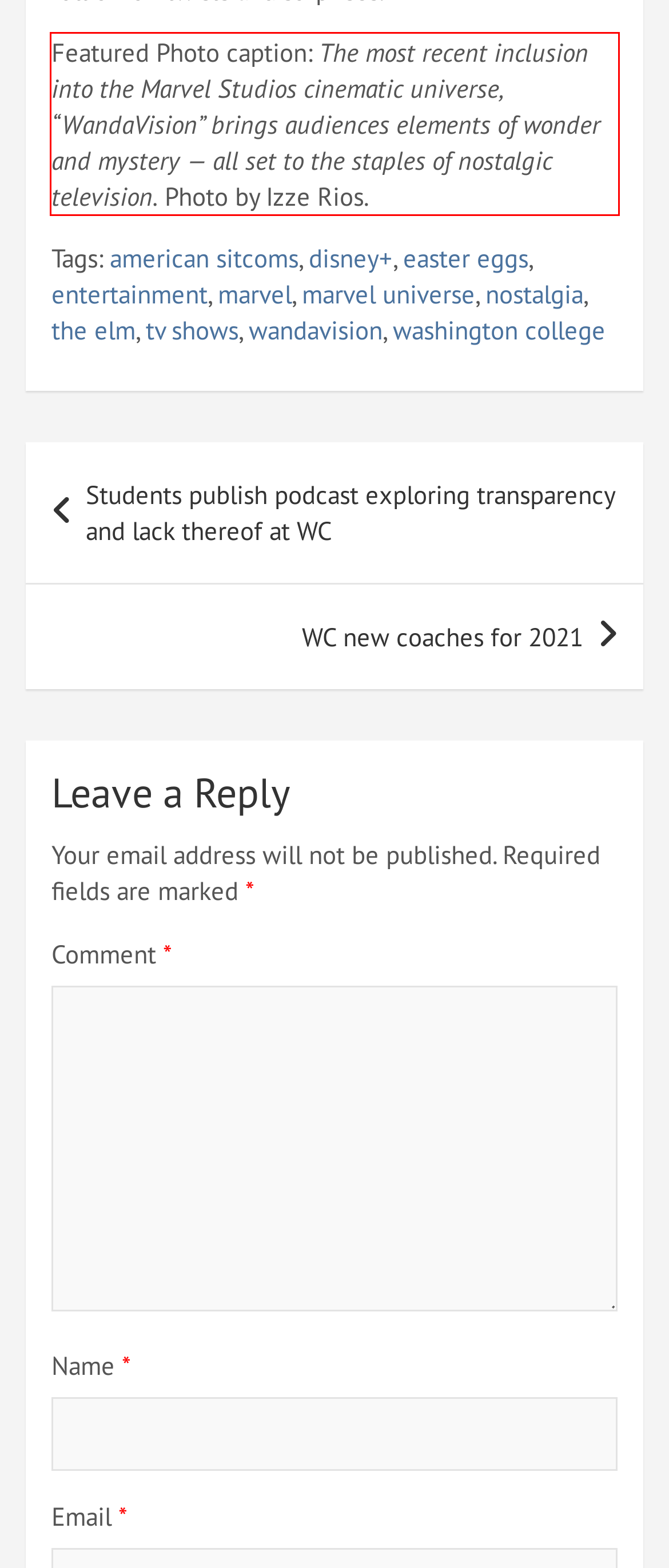Examine the screenshot of the webpage, locate the red bounding box, and perform OCR to extract the text contained within it.

Featured Photo caption: The most recent inclusion into the Marvel Studios cinematic universe, “WandaVision” brings audiences elements of wonder and mystery — all set to the staples of nostalgic television. Photo by Izze Rios.